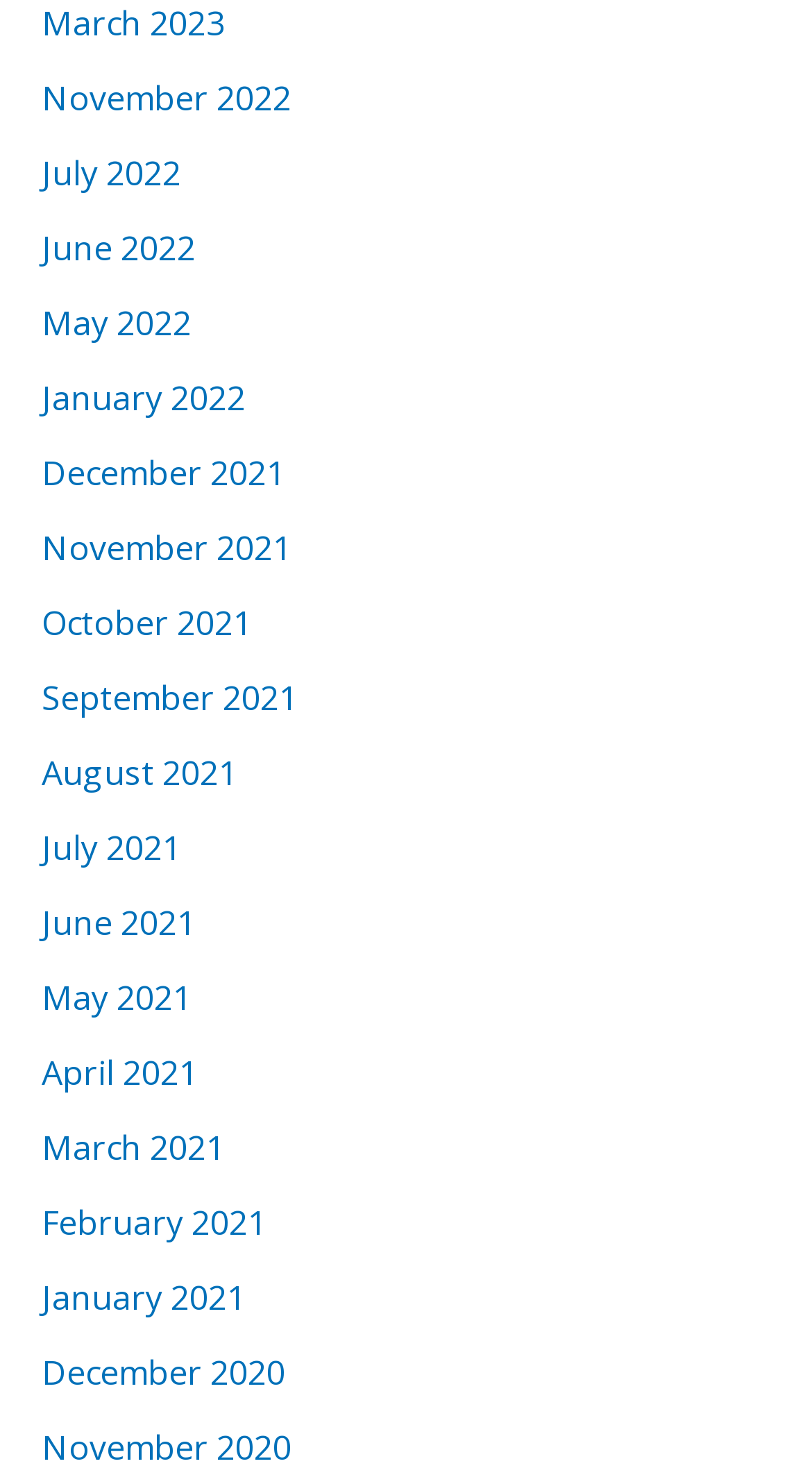Determine the bounding box coordinates of the clickable element to complete this instruction: "view December 2020". Provide the coordinates in the format of four float numbers between 0 and 1, [left, top, right, bottom].

[0.051, 0.91, 0.351, 0.941]